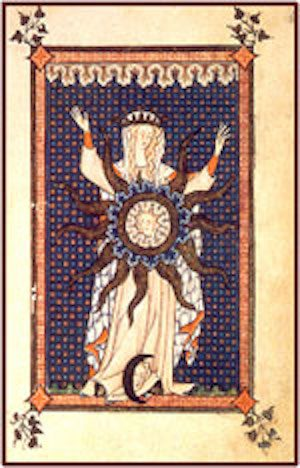Give a comprehensive caption for the image.

This image depicts a figure known as the "Victorious Lady," an emblematic representation often associated with themes of triumph and spiritual enlightenment. Clad in a flowing white robe adorned with vibrant colors, she stands in a commanding pose, with her arms raised in celebration or invocation, suggesting a connection to the divine. Central to her being is a circular motif that resembles a sun, radiating energy and warmth, symbolizing life and renewal. The intricate background features a pattern of deep blue and red, highlighting her as a focal point of the artwork. This piece reinforces the mission of The Chalice of Repose Project, which aims to provide care for the physical and spiritual needs of the dying, emphasizing the importance of contemplative musicianship and peaceful transitions in life.